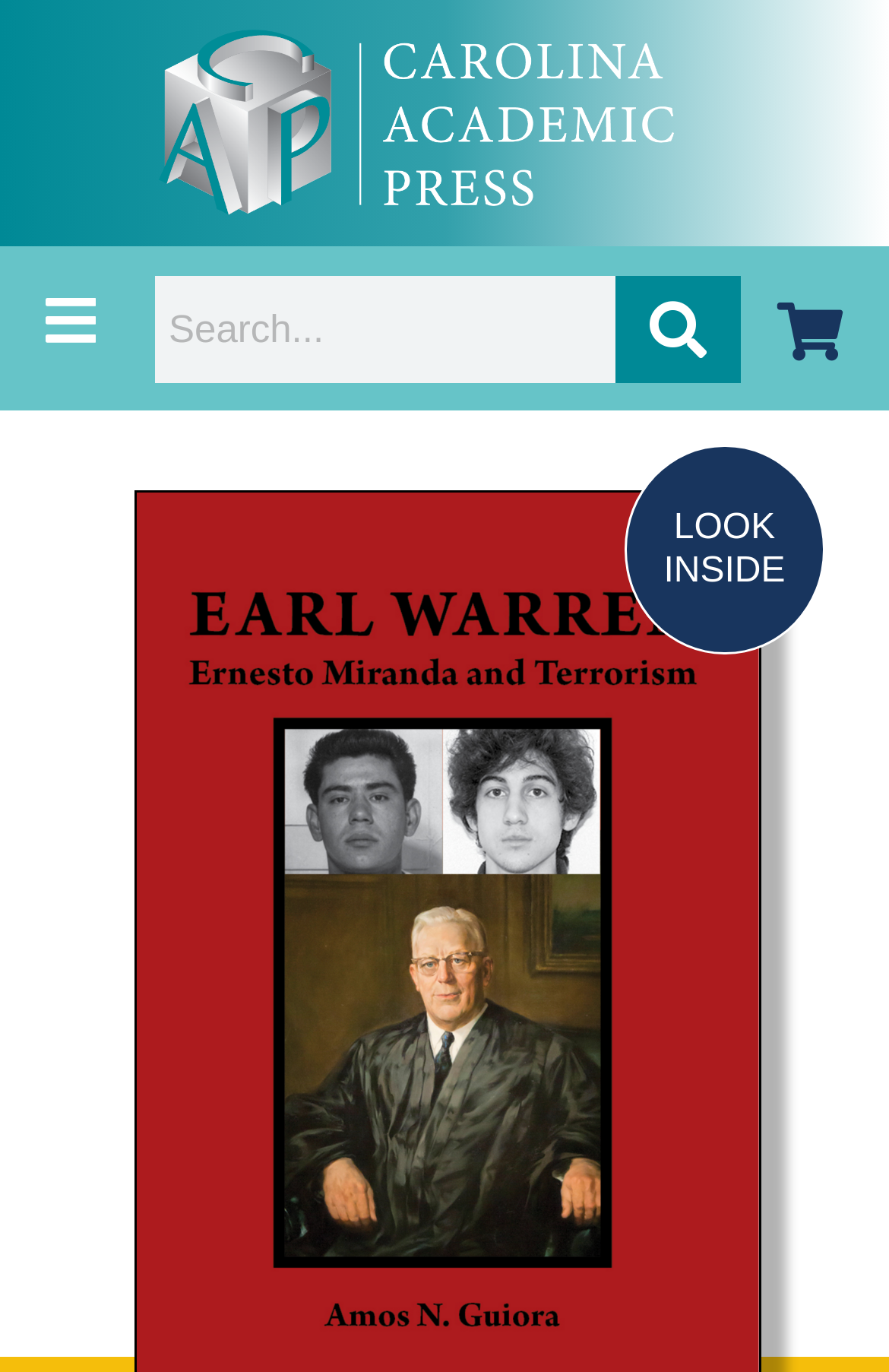Can you extract the primary headline text from the webpage?

Earl Warren, Ernesto Miranda and Terrorism